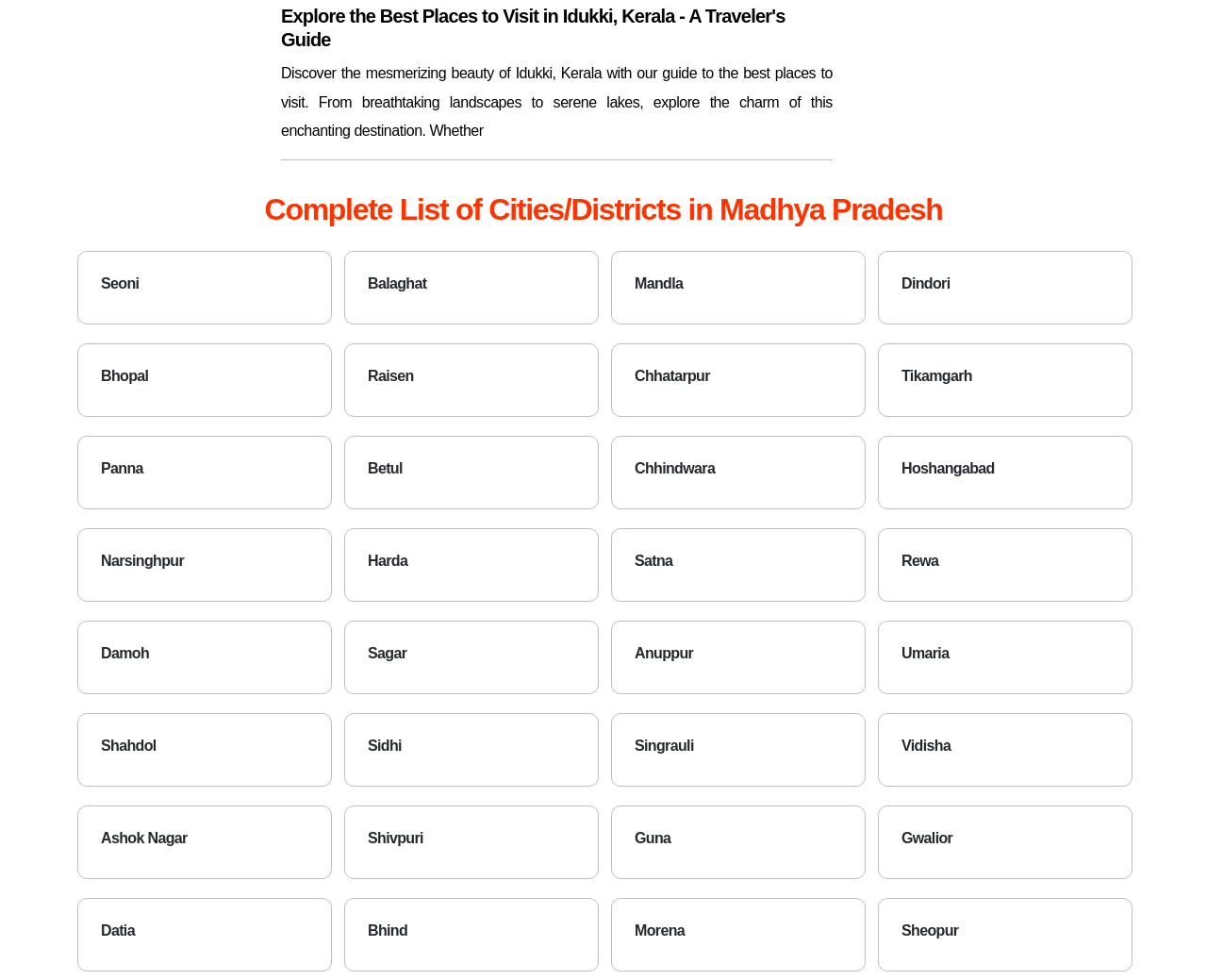How many rows of links are there on this webpage?
Using the visual information, reply with a single word or short phrase.

6